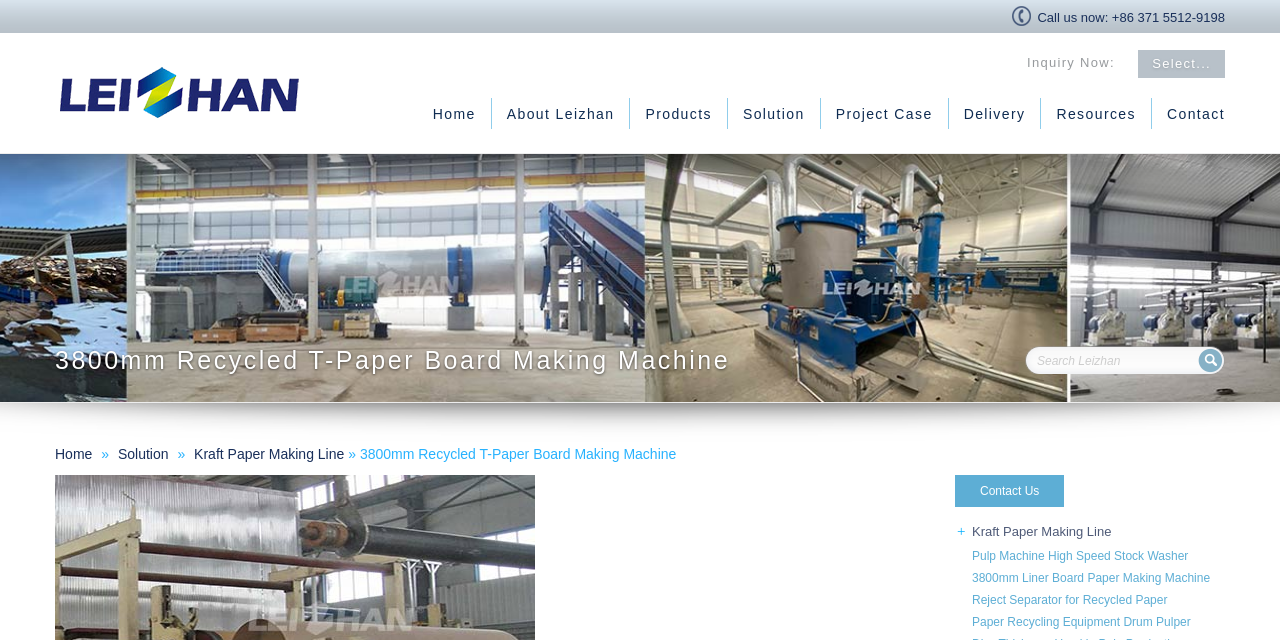Respond with a single word or phrase to the following question:
What is the name of the product being showcased?

3800mm Recycled T-Paper Board Making Machine